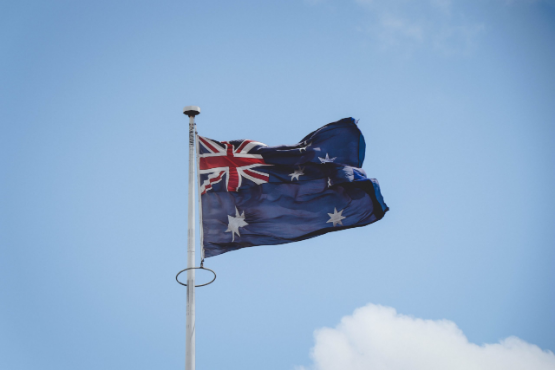Based on the image, please elaborate on the answer to the following question:
How many stars represent the Southern Cross constellation?

According to the caption, the Southern Cross constellation is represented by five white stars on the Australian flag, which is a significant emblem of Australia's national identity.